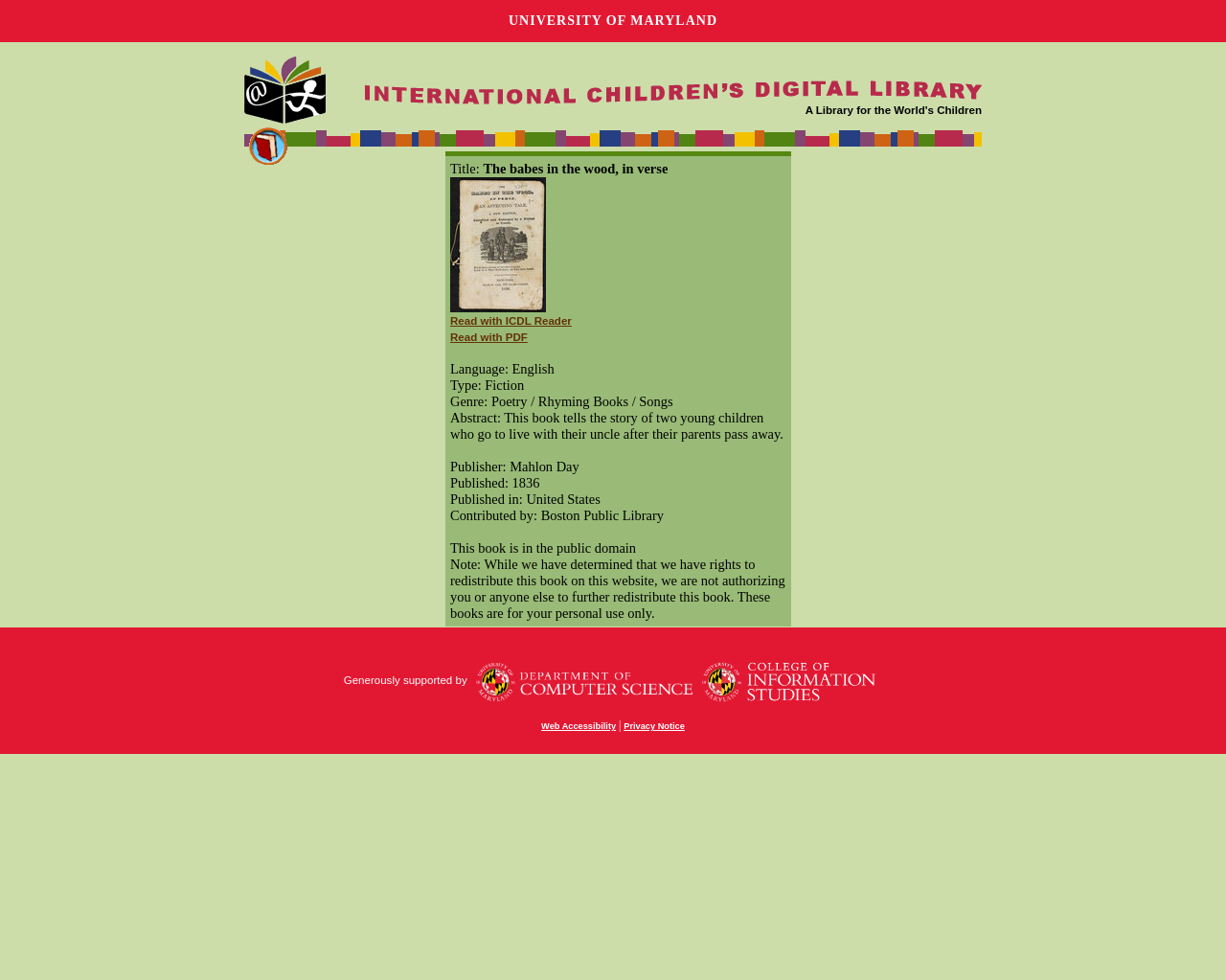What is the genre of the book?
Based on the image, answer the question in a detailed manner.

I found the genre of the book by looking at the static text element with the content 'Genre: Poetry / Rhyming Books / Songs'.